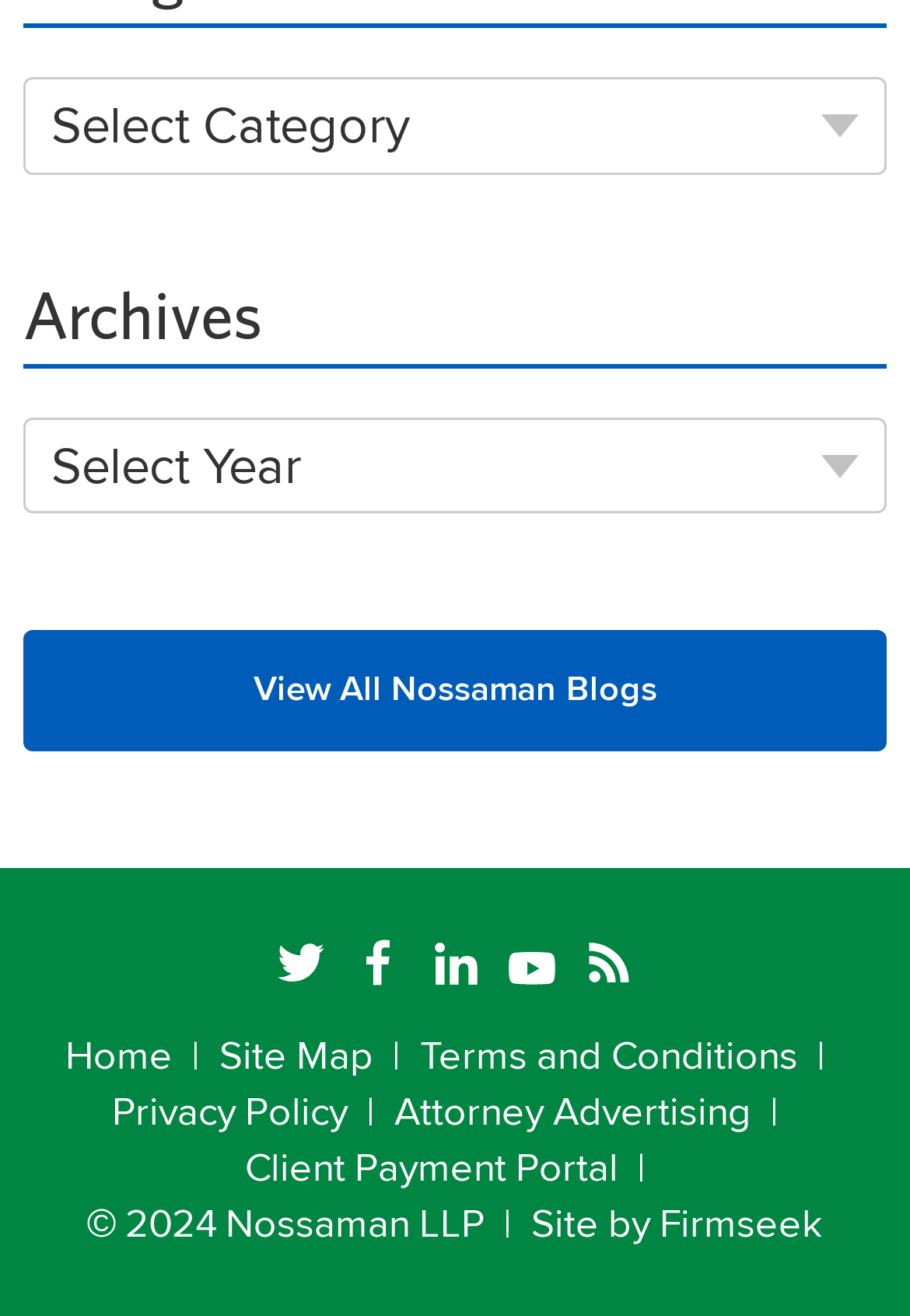Please identify the bounding box coordinates of the region to click in order to complete the given instruction: "Select a category". The coordinates should be four float numbers between 0 and 1, i.e., [left, top, right, bottom].

[0.056, 0.07, 0.944, 0.122]